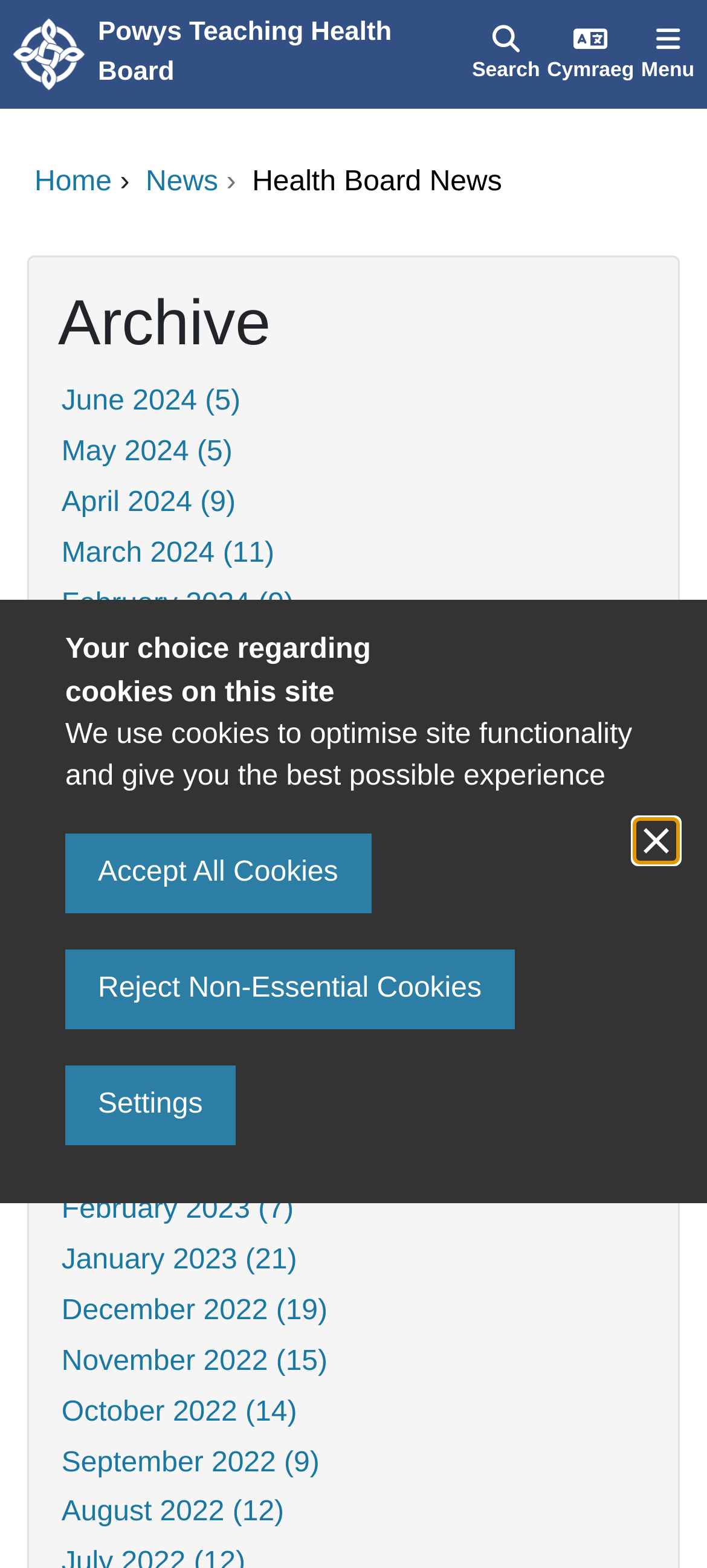Please find the bounding box coordinates of the element that needs to be clicked to perform the following instruction: "Visit the 'aikido articles' page". The bounding box coordinates should be four float numbers between 0 and 1, represented as [left, top, right, bottom].

None